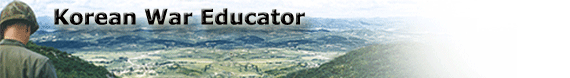Using the information in the image, could you please answer the following question in detail:
Does the background gradient evoke a sense of remembrance?

The gradient background transitions from vibrant colors to a more muted tone, creating a fitting backdrop that complements the theme of remembrance and education, which suggests that the design is intended to evoke a sense of remembrance and reflection.